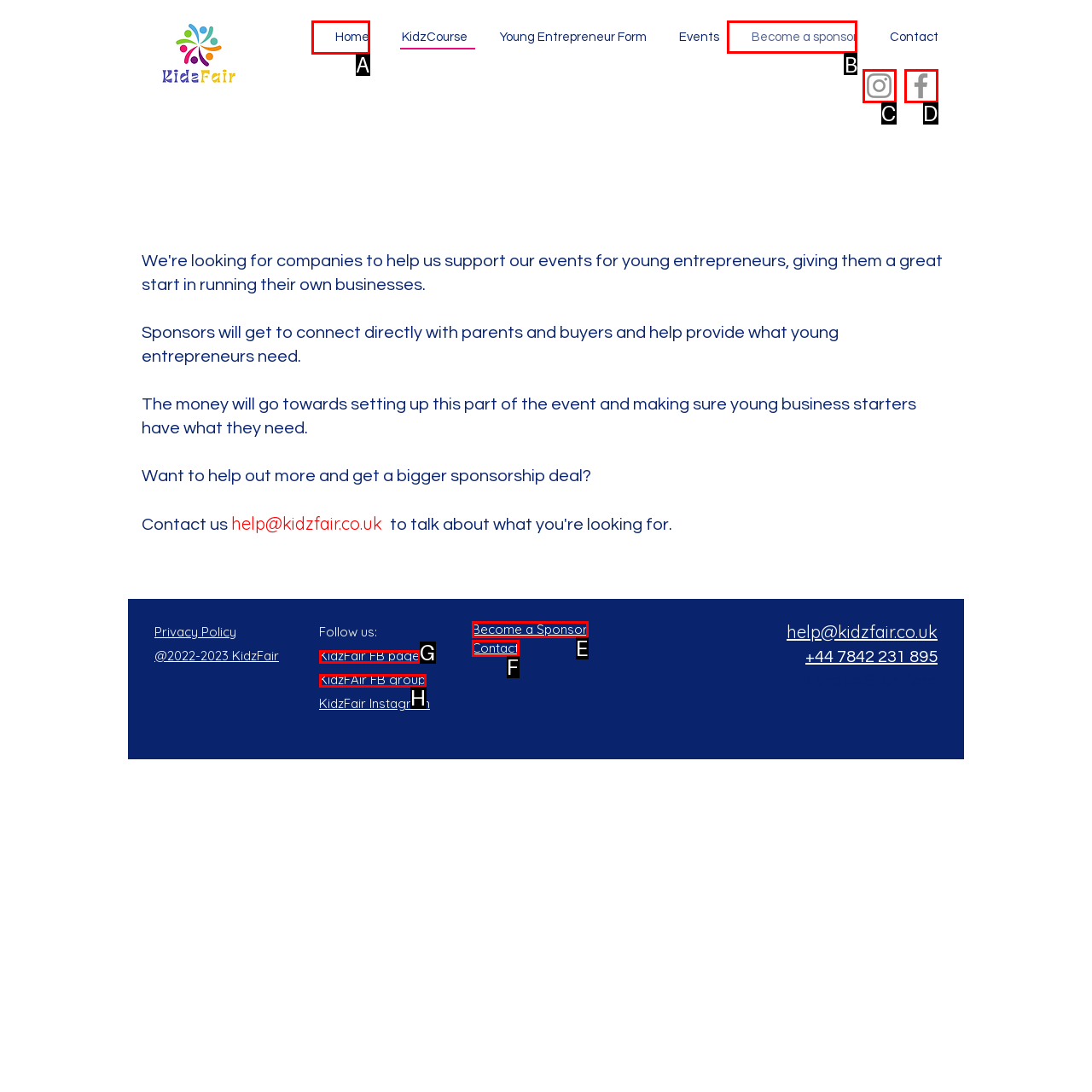Identify the correct lettered option to click in order to perform this task: View your account page. Respond with the letter.

None